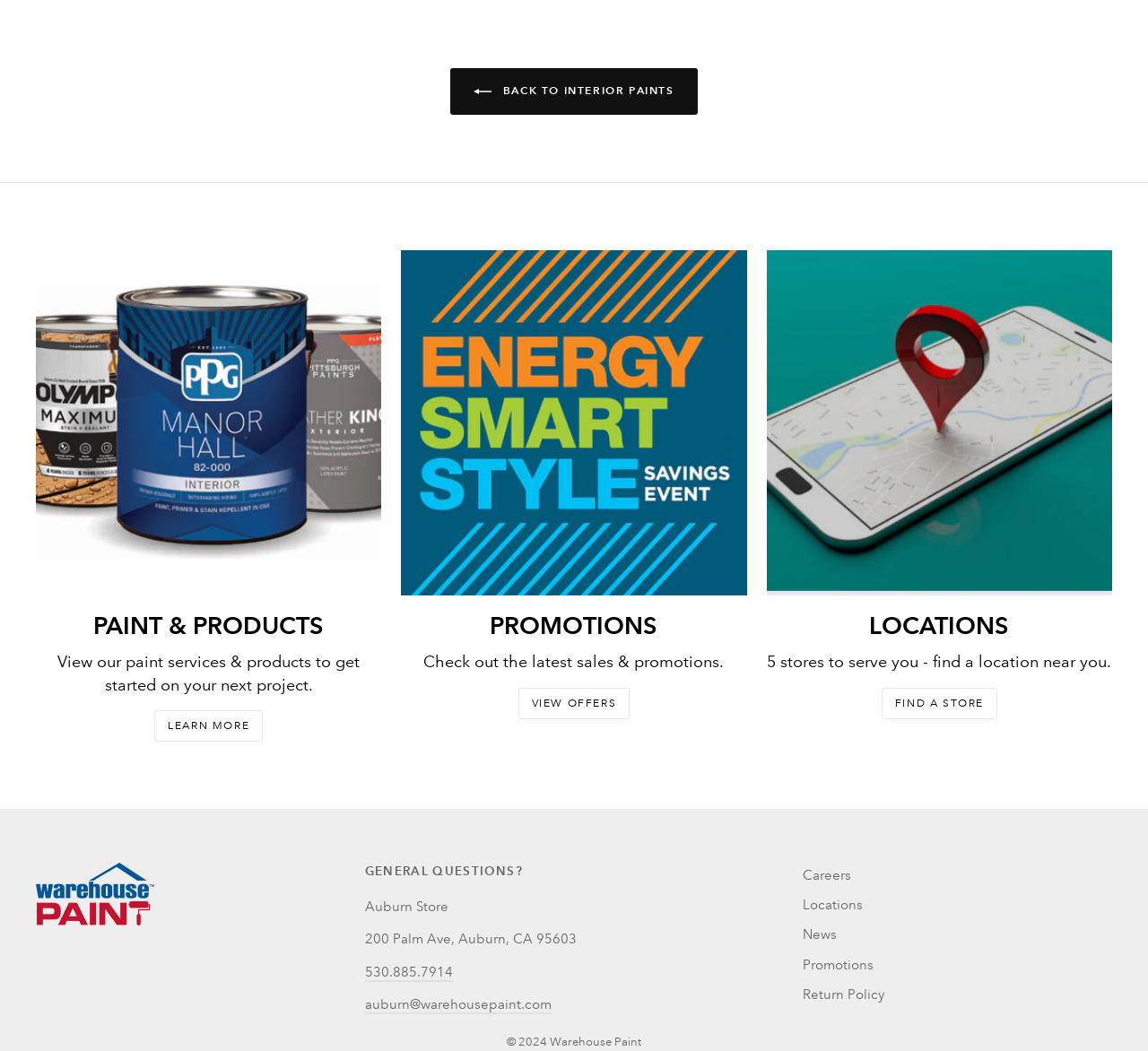Pinpoint the bounding box coordinates of the clickable area needed to execute the instruction: "Learn more about paint services and products". The coordinates should be specified as four float numbers between 0 and 1, i.e., [left, top, right, bottom].

[0.134, 0.676, 0.229, 0.706]